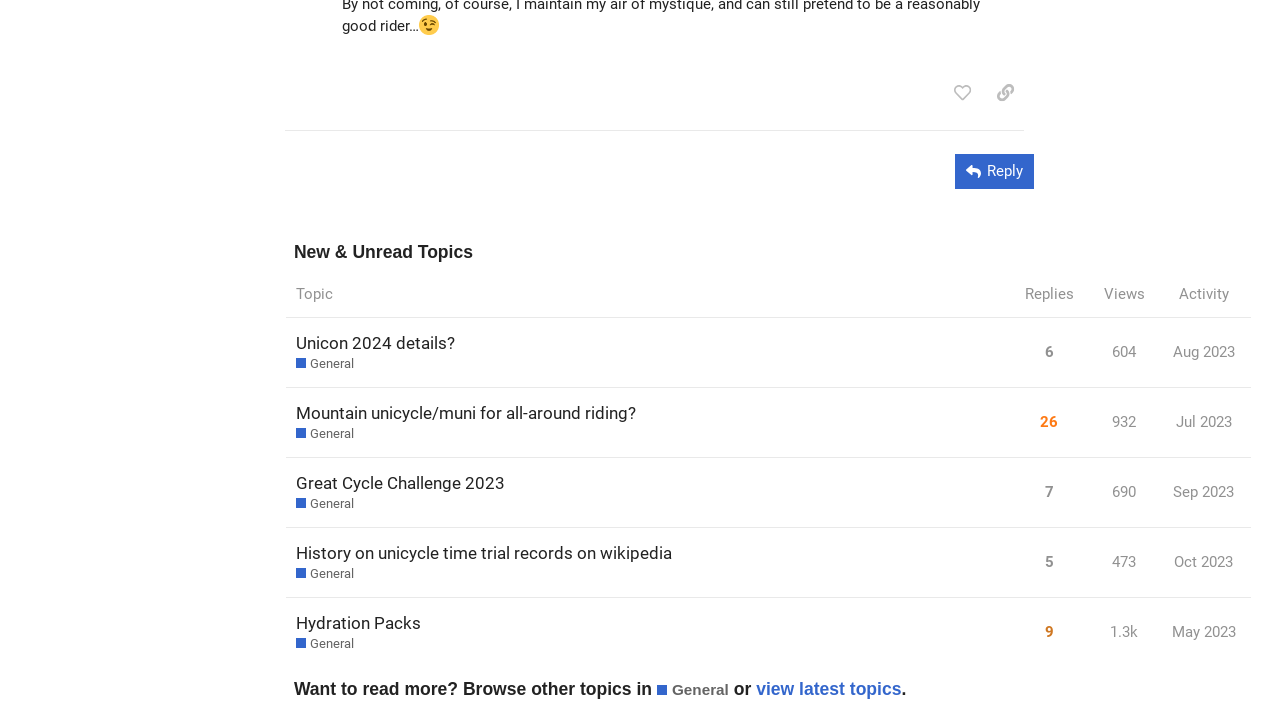Please specify the bounding box coordinates of the clickable region to carry out the following instruction: "copy a link to this post to clipboard". The coordinates should be four float numbers between 0 and 1, in the format [left, top, right, bottom].

[0.771, 0.105, 0.8, 0.152]